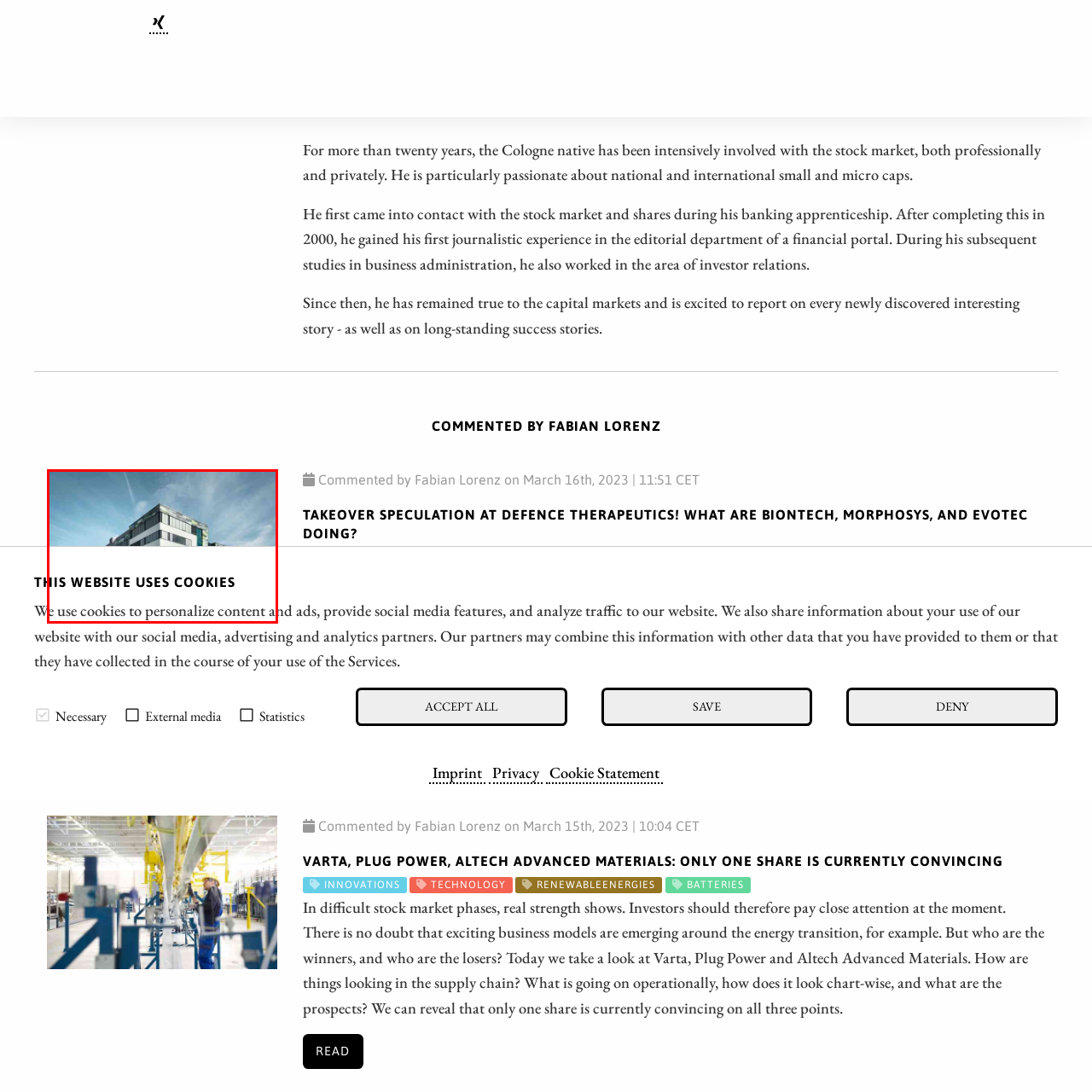Offer a detailed explanation of the scene within the red bounding box.

The image features a modern architectural structure, showcasing clean lines and large windows, accentuated by a clear blue sky in the background. This visually striking building serves as a backdrop to a prominent notification banner indicating that the website uses cookies. The text elaborates on the purpose of cookies, stating that they are utilized to personalize content and ads, provide social media features, and analyze website traffic. This dual presentation of the image and text emphasizes the website's commitment to transparency and user experience.